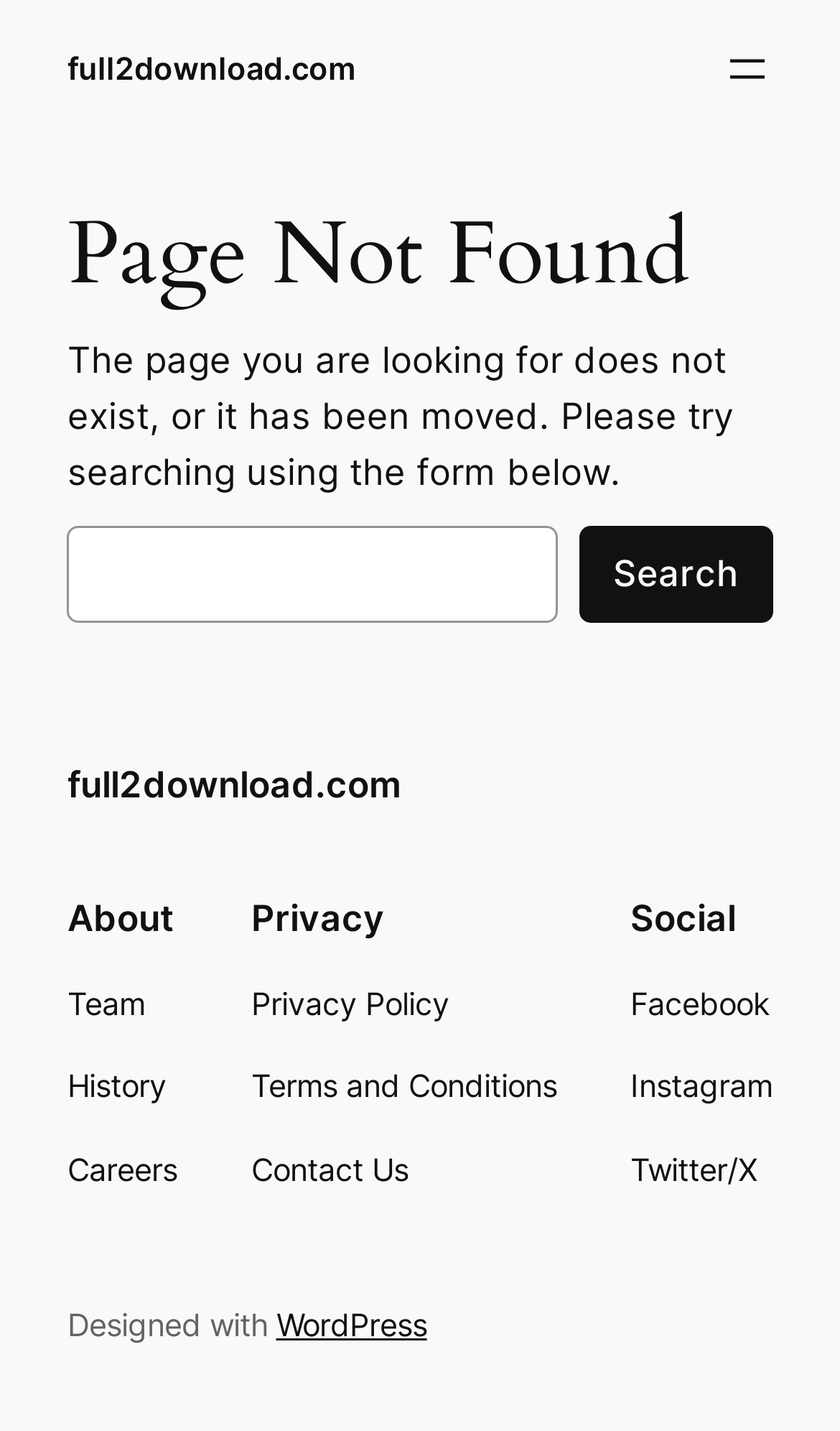Identify the bounding box for the described UI element: "CASTLE".

None